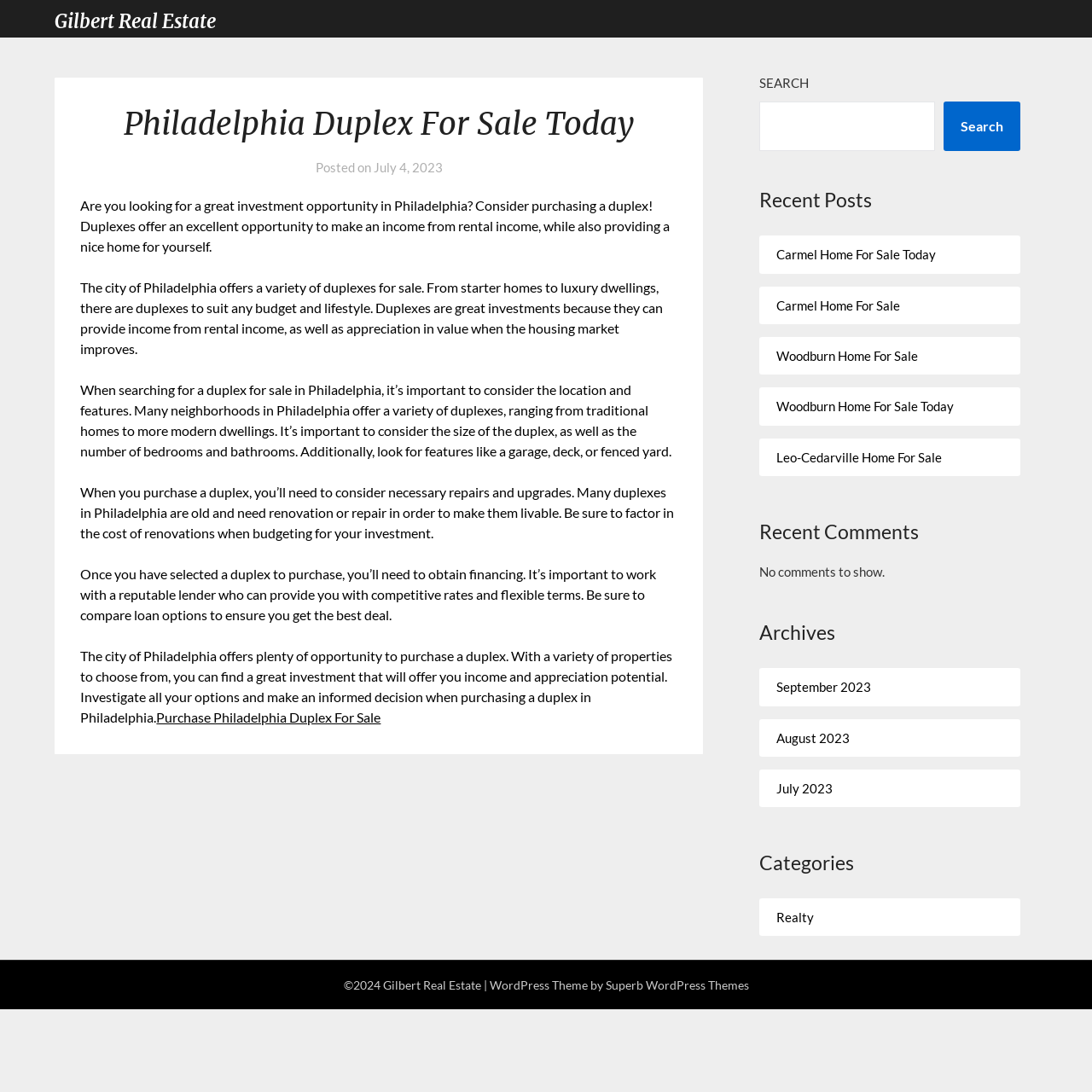Find the bounding box coordinates of the element you need to click on to perform this action: 'Explore Philadelphia duplexes for sale'. The coordinates should be represented by four float values between 0 and 1, in the format [left, top, right, bottom].

[0.143, 0.649, 0.349, 0.664]